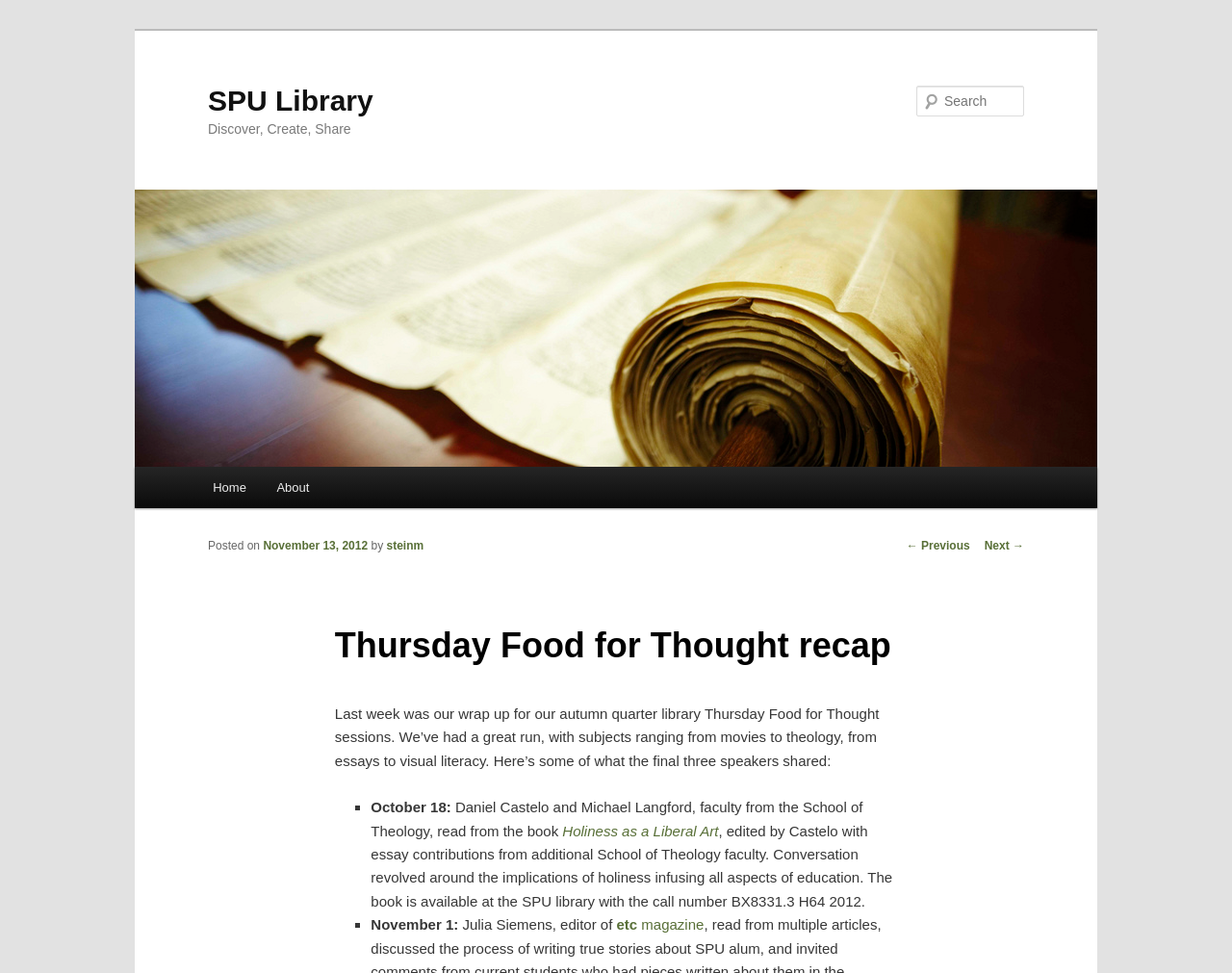Please specify the bounding box coordinates of the clickable section necessary to execute the following command: "View the etc magazine".

[0.5, 0.942, 0.571, 0.959]